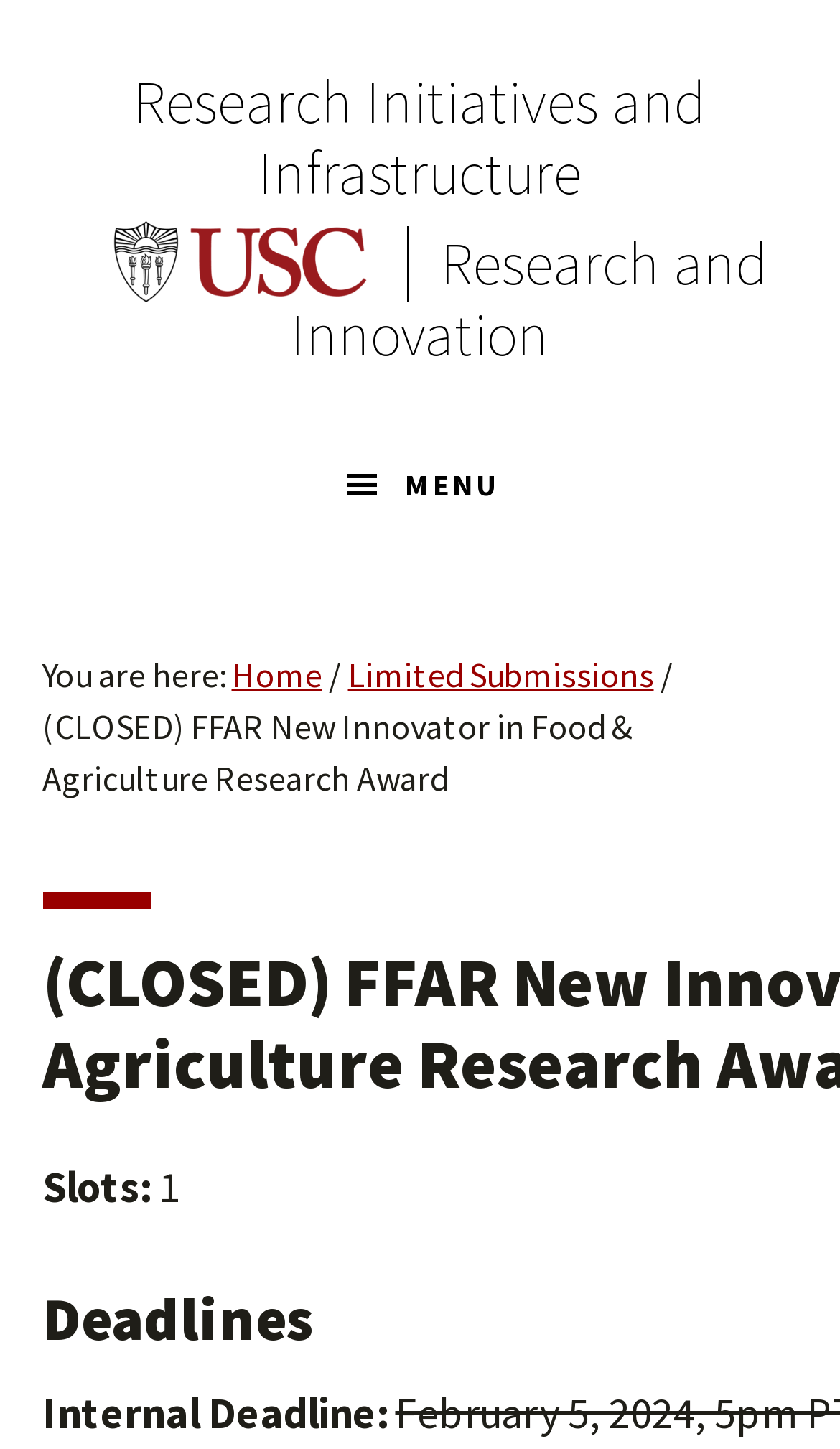Based on the visual content of the image, answer the question thoroughly: What is the name of the research award?

I found the answer by looking at the static text element with the same name, which is located at the top of the webpage, below the university name.